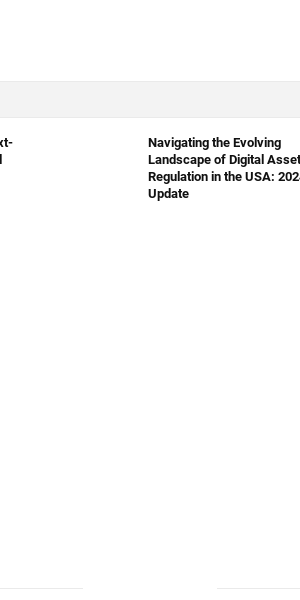What year is the update focused on?
From the image, respond using a single word or phrase.

2024